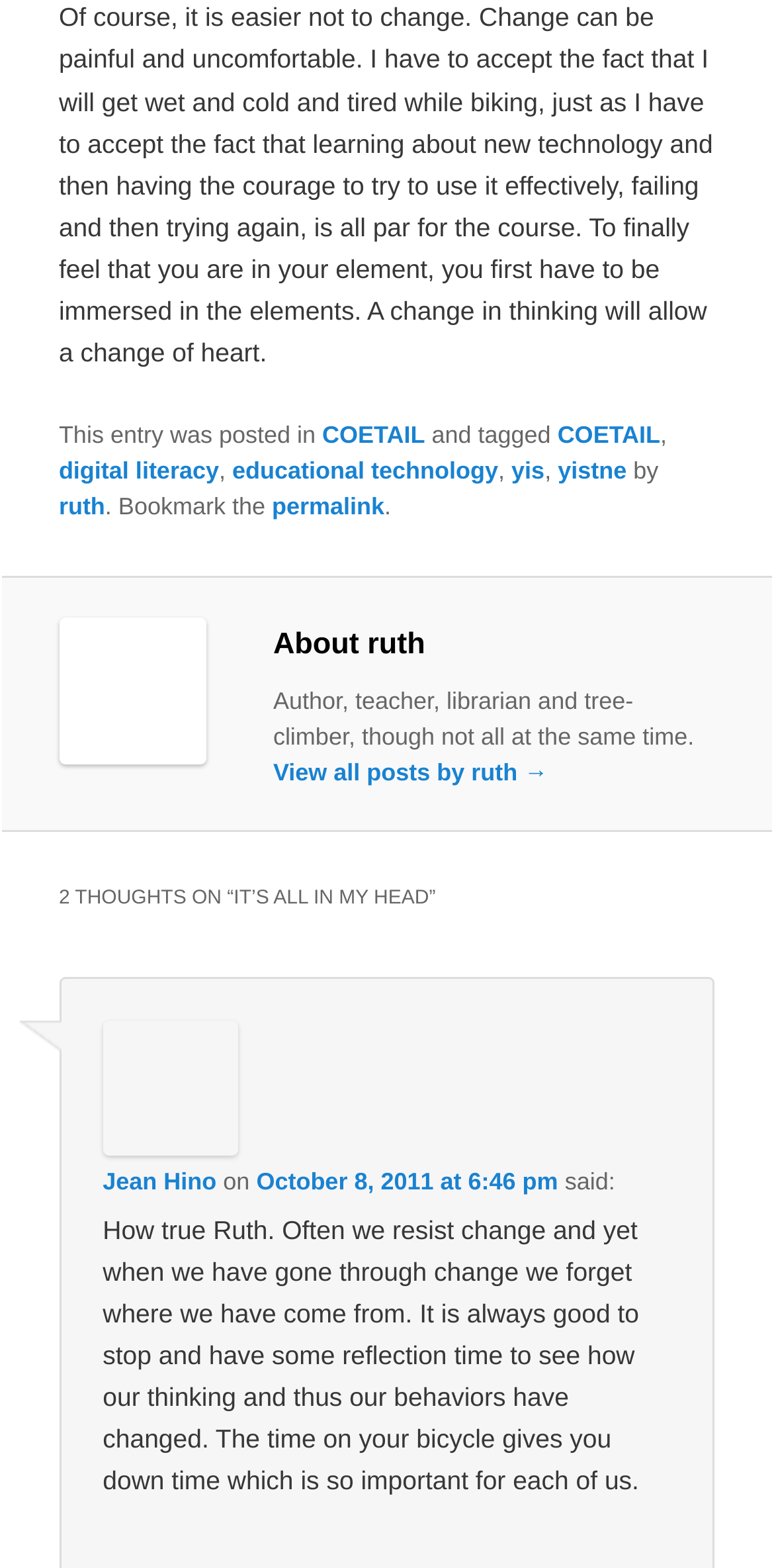Give a one-word or one-phrase response to the question: 
What is the author's profession?

Teacher, librarian